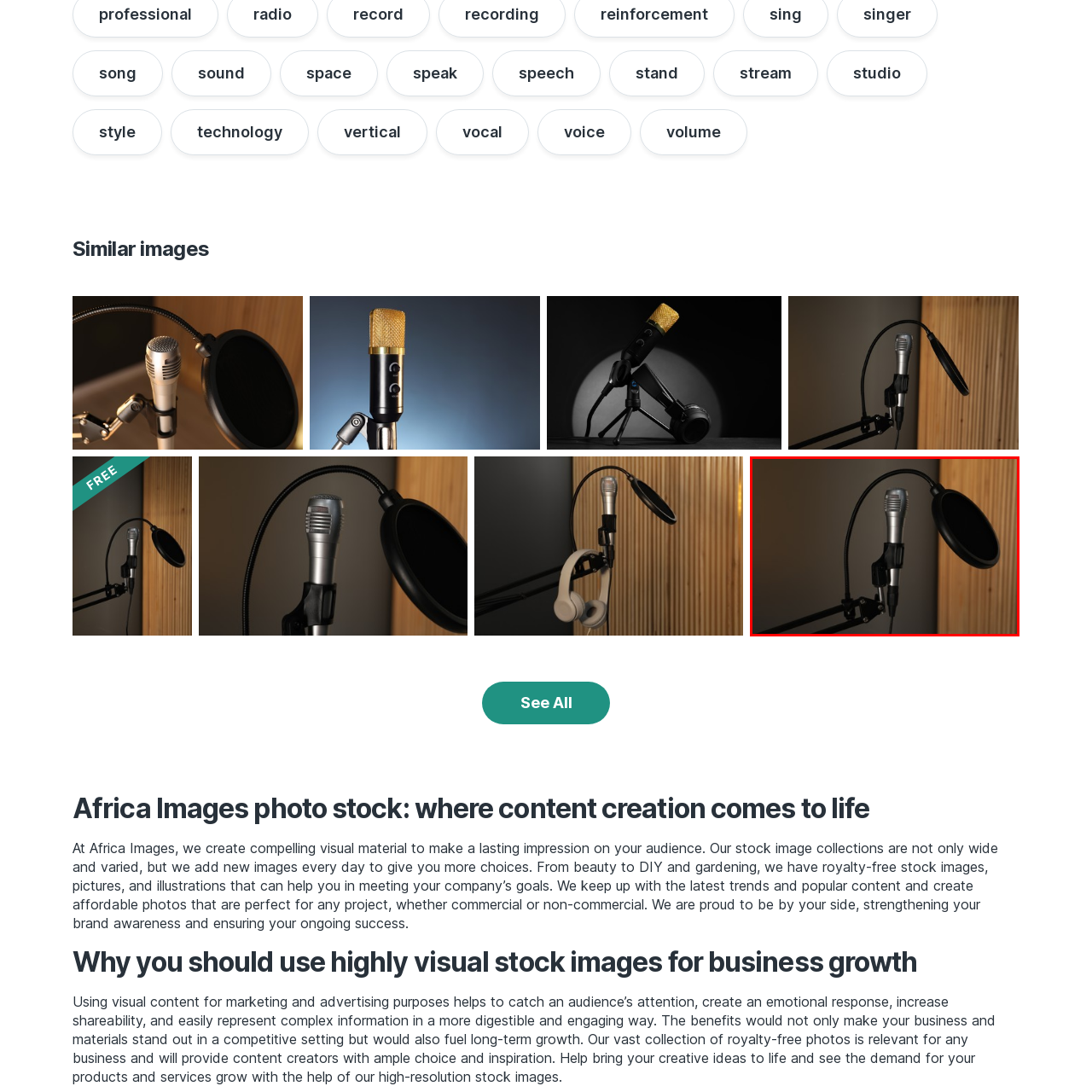What is the material of the backdrop?
Focus on the image inside the red bounding box and offer a thorough and detailed answer to the question.

The background of the image is softly blurred, and upon closer inspection, it appears to be a wooden backdrop, which provides a contrasting texture to the microphone and adds to the aesthetic appeal of the image.